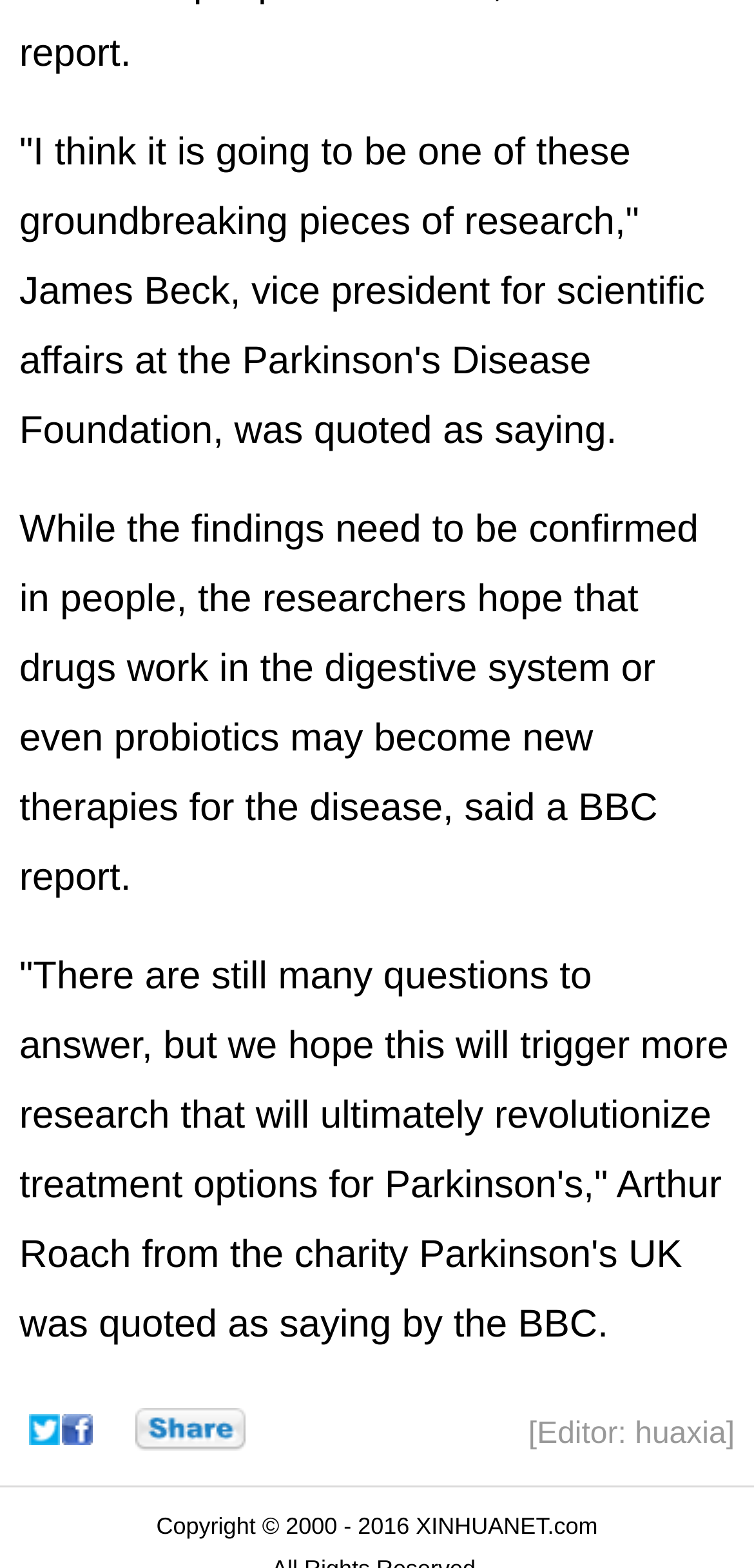Using the element description title="More", predict the bounding box coordinates for the UI element. Provide the coordinates in (top-left x, top-left y, bottom-right x, bottom-right y) format with values ranging from 0 to 1.

[0.179, 0.898, 0.326, 0.925]